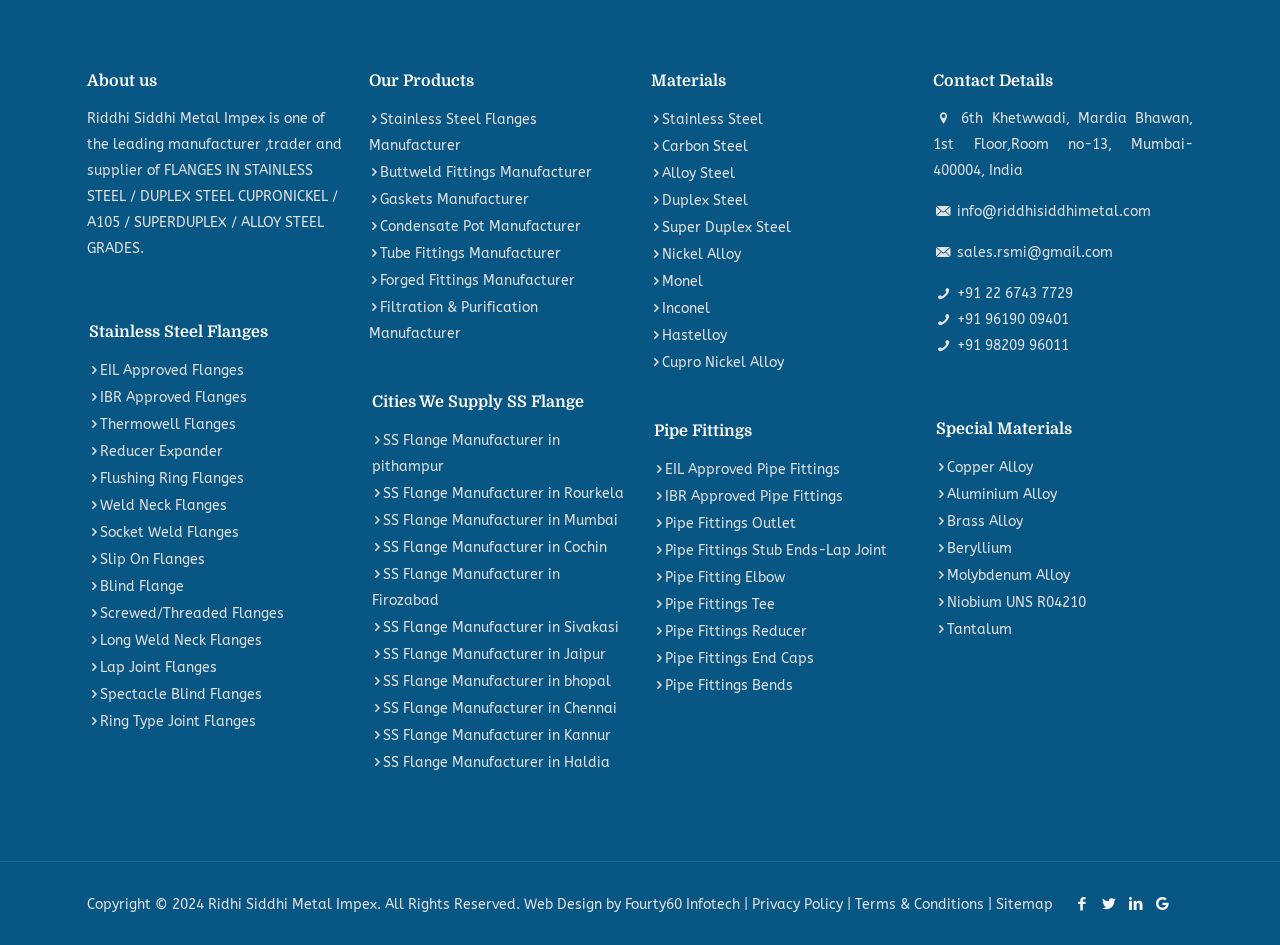What cities does the company supply SS flanges to?
Answer with a single word or phrase, using the screenshot for reference.

Multiple cities